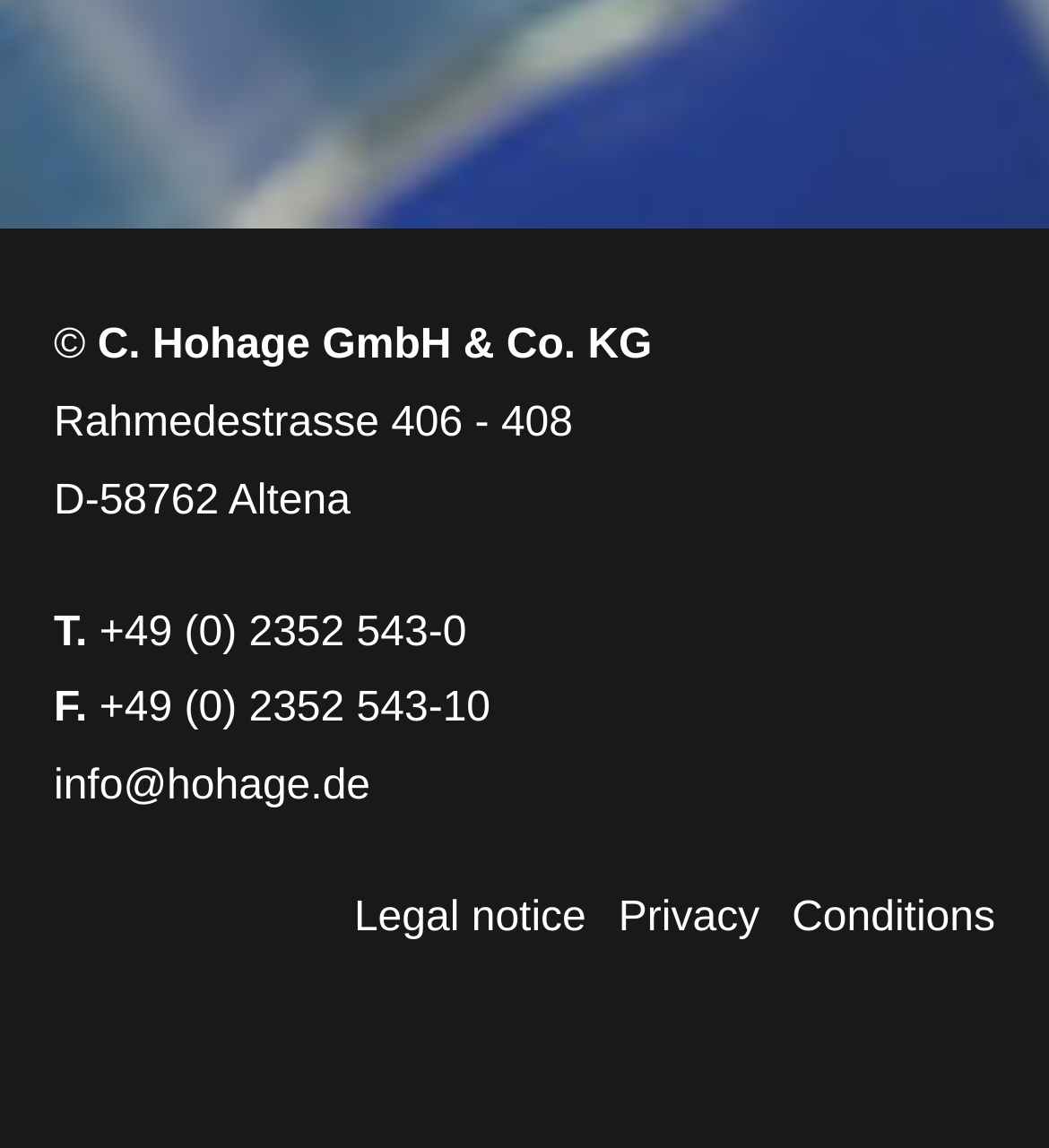Refer to the screenshot and answer the following question in detail:
What is the company name?

The company name can be found in the footer section of the webpage, where the copyright information is displayed. The StaticText element with the text 'C. Hohage GmbH & Co. KG' is located at coordinates [0.093, 0.282, 0.622, 0.321], indicating that it is a prominent element in the footer section.